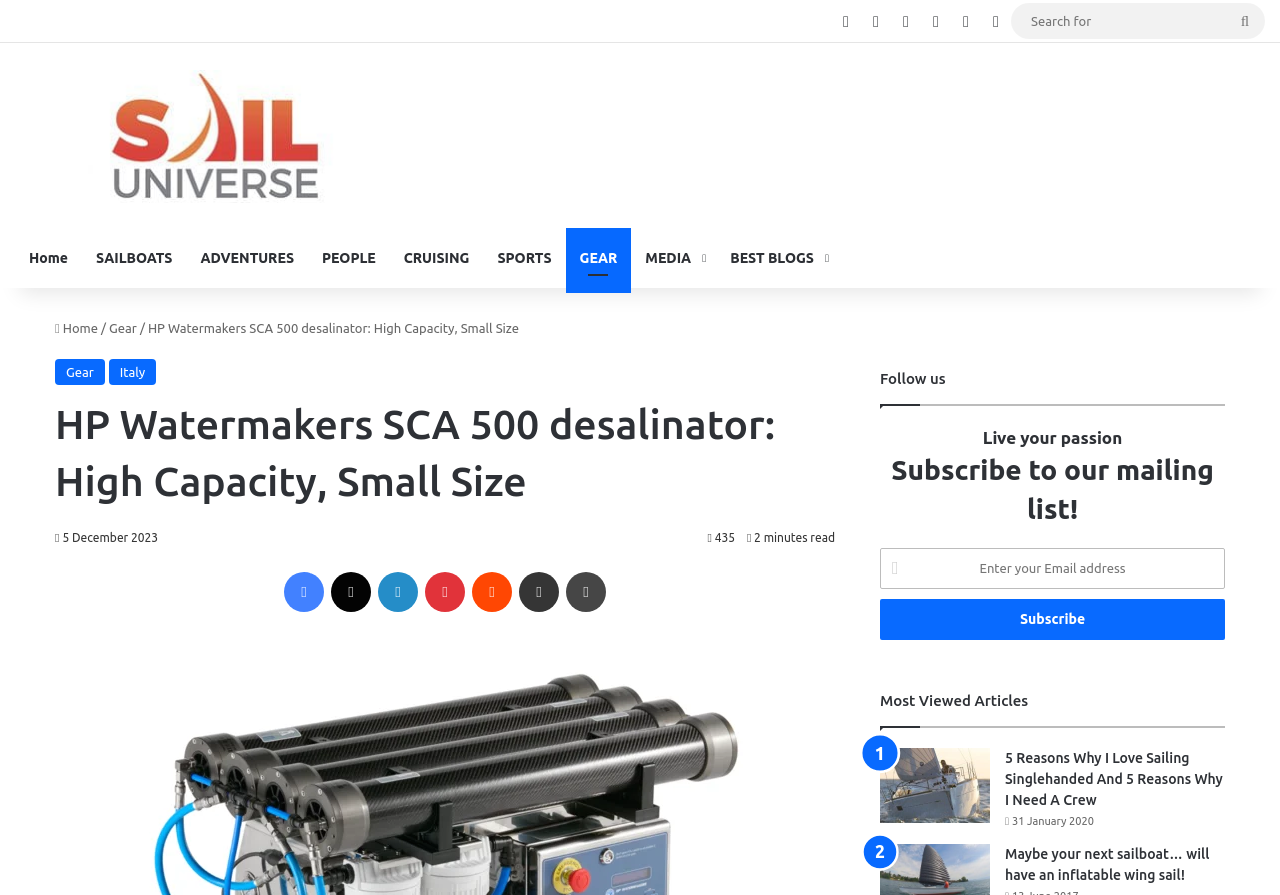What is the name of the desalinator?
Please provide a detailed and comprehensive answer to the question.

The question asks for the name of the desalinator, which can be found in the heading 'HP Watermakers SCA 500 desalinator: High Capacity, Small Size' on the webpage.